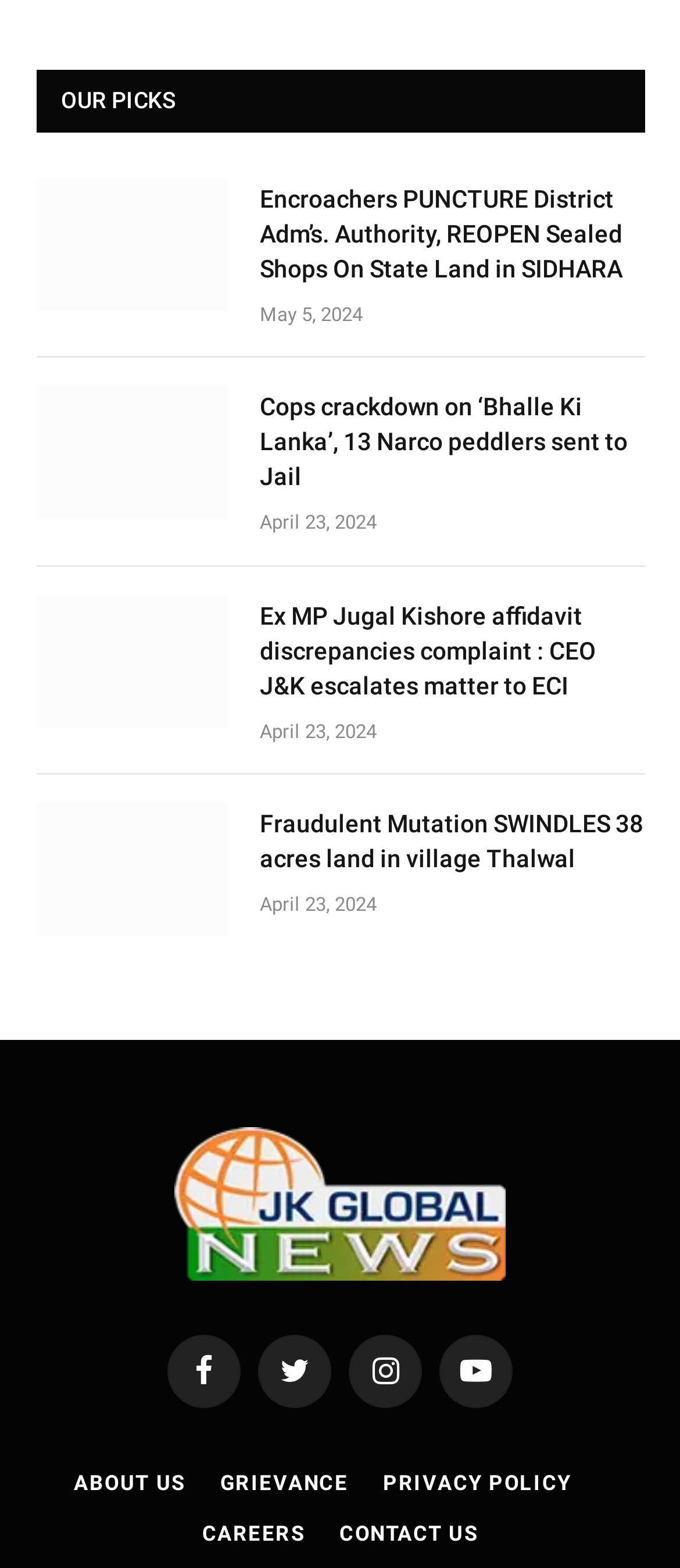How many navigation links are at the bottom of the webpage?
Answer the question with a single word or phrase by looking at the picture.

5